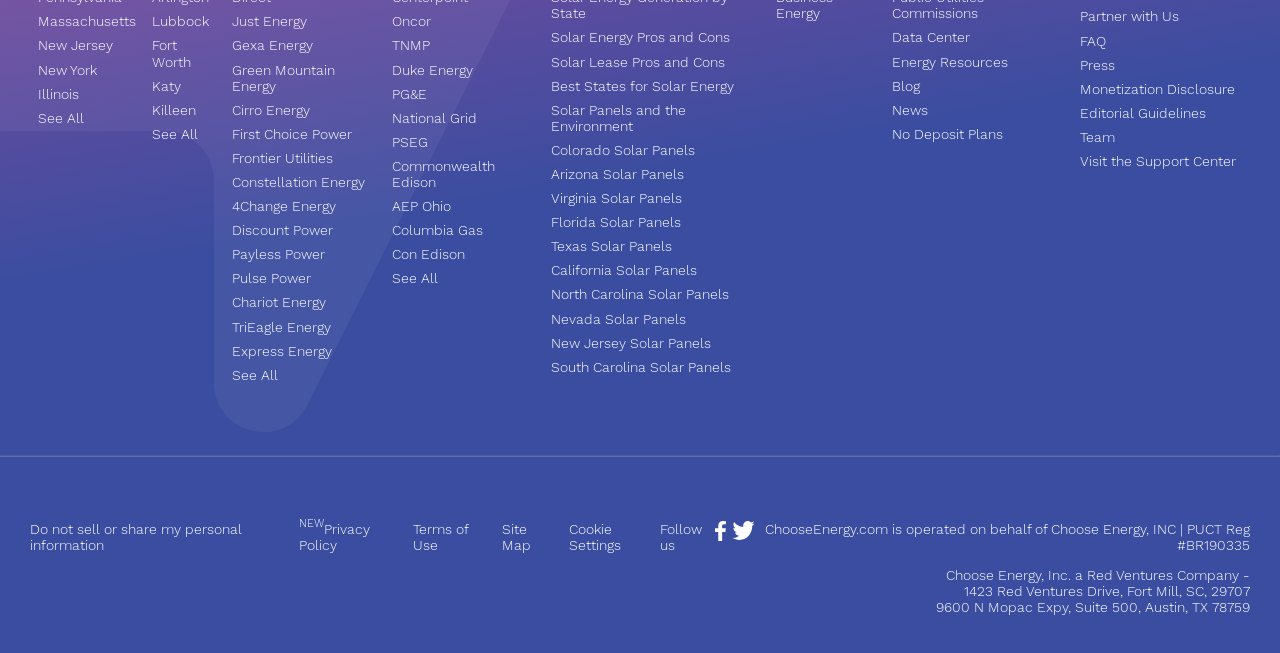Specify the bounding box coordinates of the area to click in order to execute this command: 'Click on Massachusetts'. The coordinates should consist of four float numbers ranging from 0 to 1, and should be formatted as [left, top, right, bottom].

[0.03, 0.02, 0.106, 0.045]